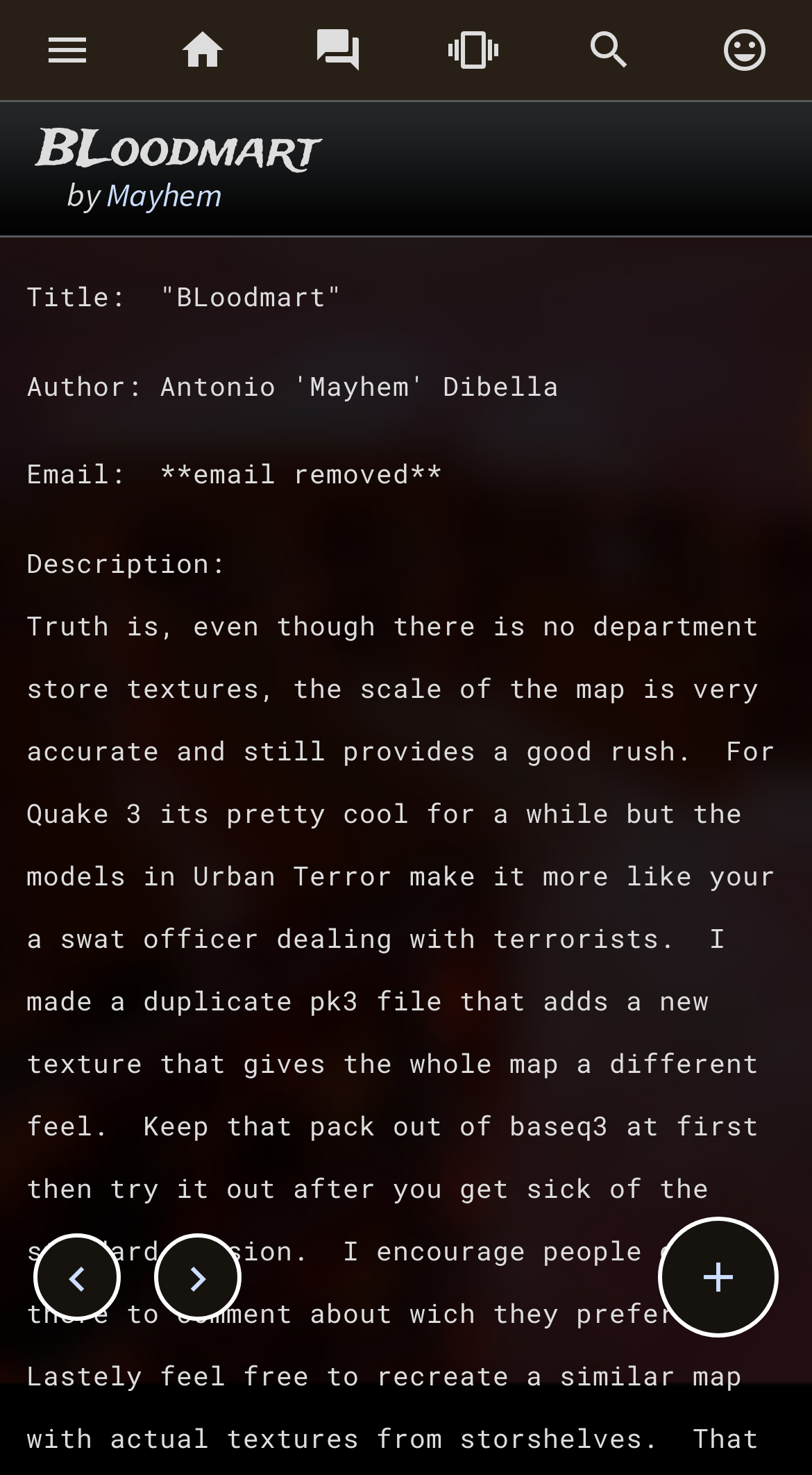Answer the question below with a single word or a brief phrase: 
What is the title of the map?

BLoodmart